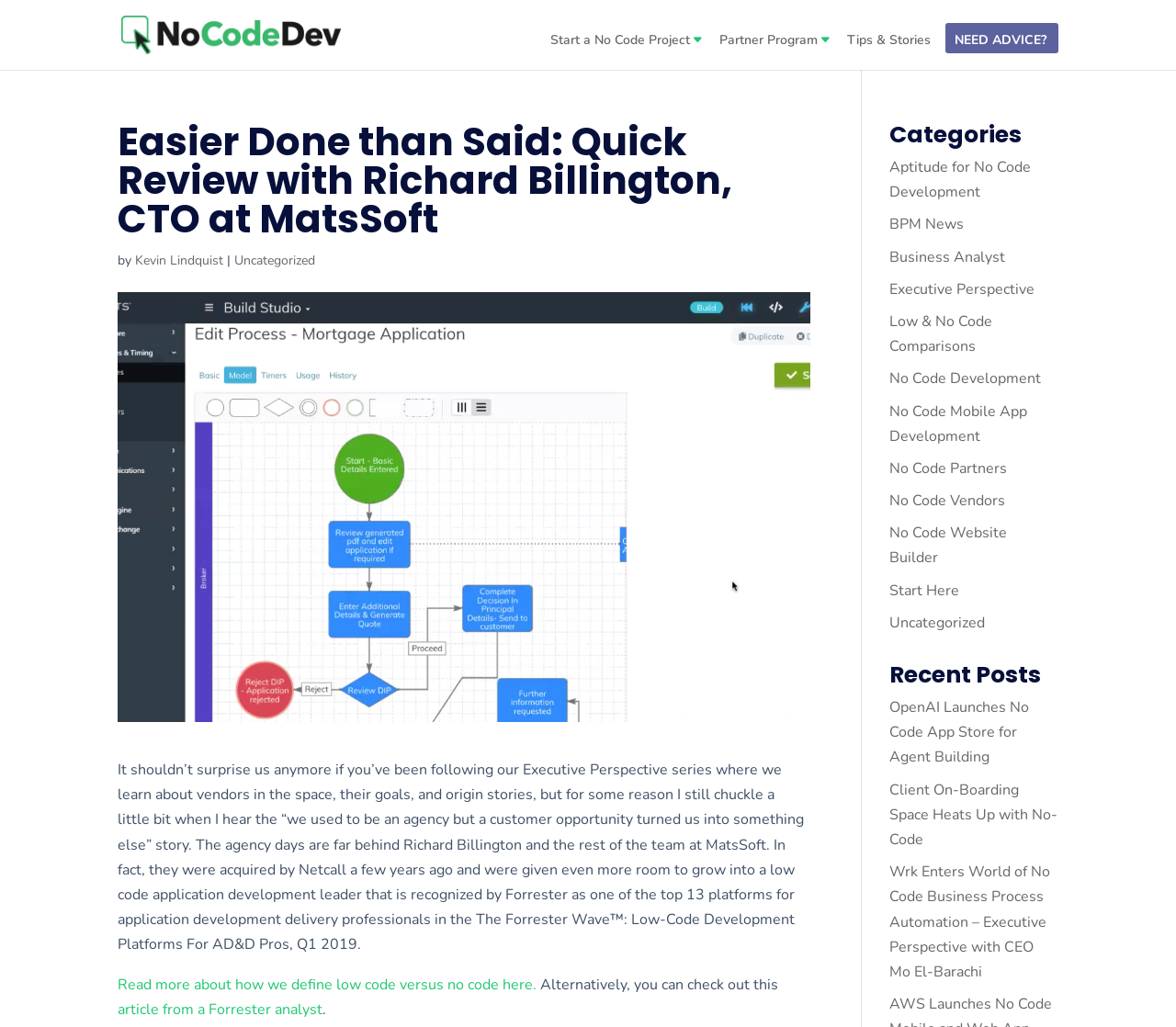Please identify the coordinates of the bounding box that should be clicked to fulfill this instruction: "Search for something".

[0.1, 0.0, 0.9, 0.001]